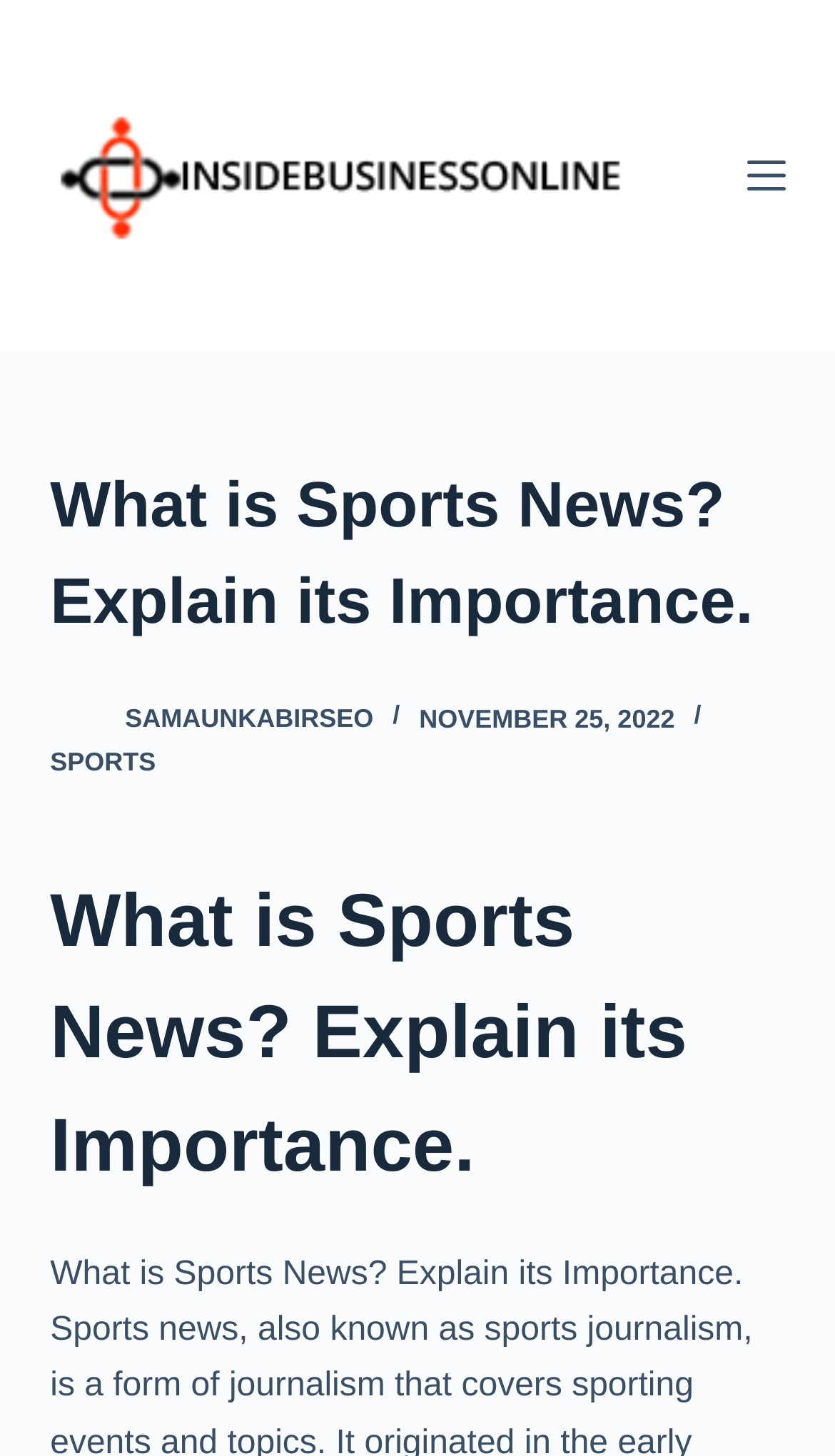Use a single word or phrase to answer the question:
What is the logo on the top left corner?

Insidebusinessonline_logo